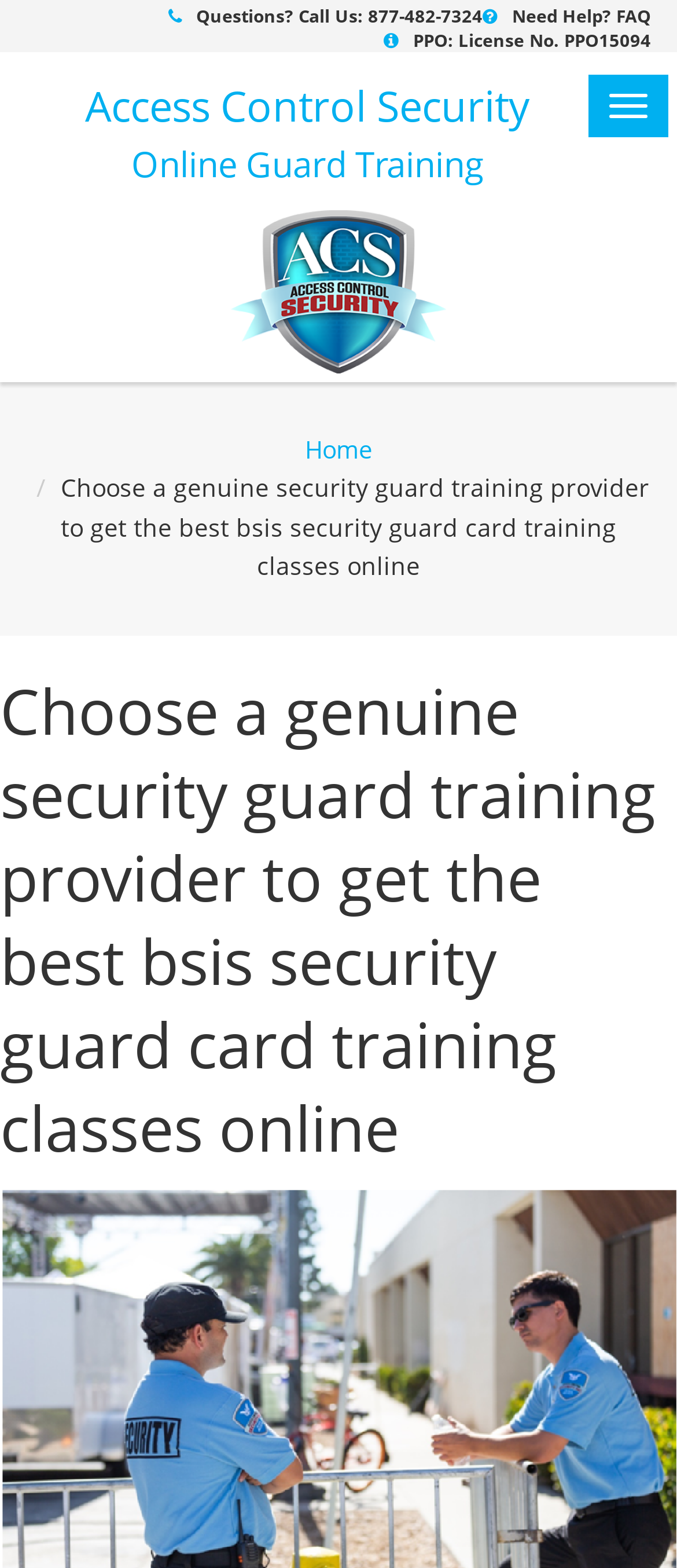From the screenshot, find the bounding box of the UI element matching this description: "January 14, 2019". Supply the bounding box coordinates in the form [left, top, right, bottom], each a float between 0 and 1.

None